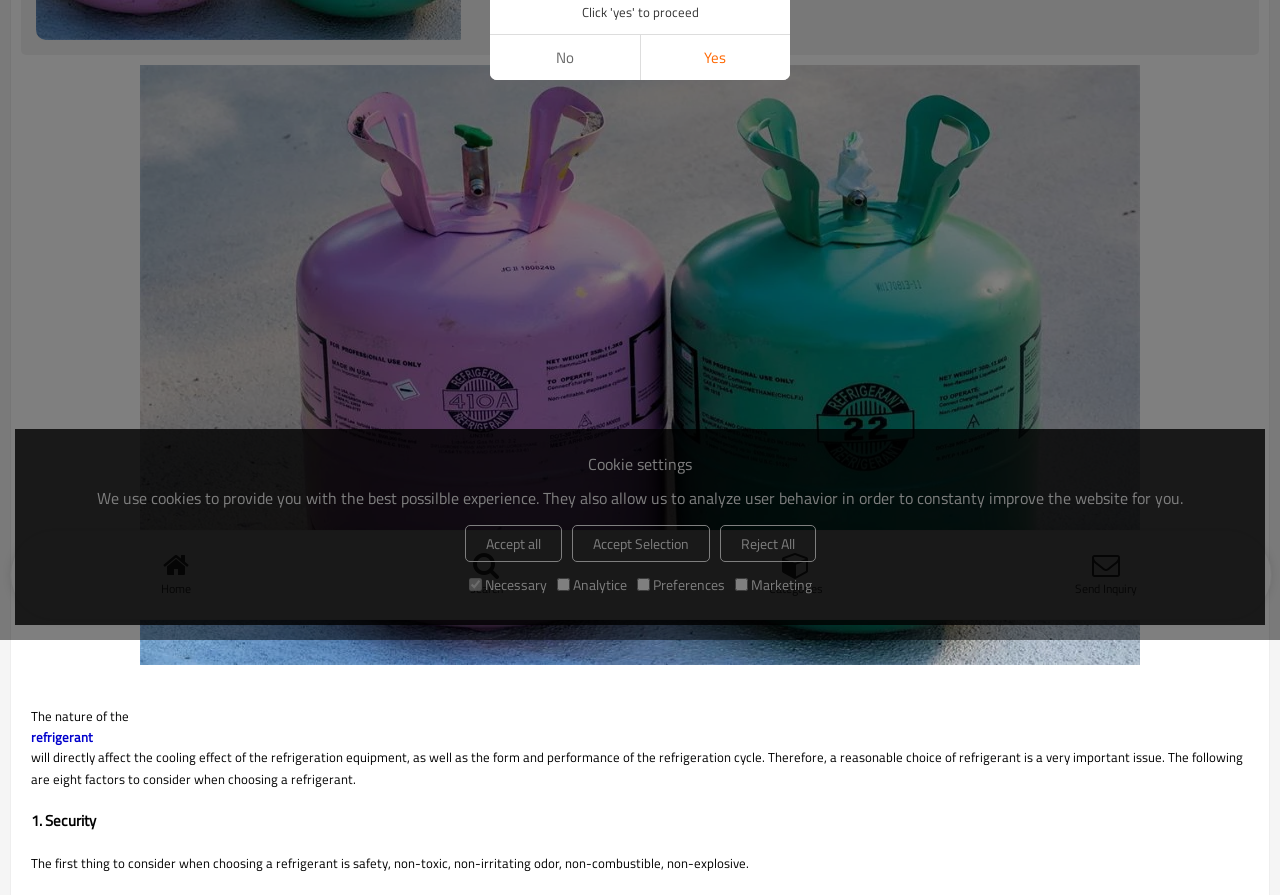Given the element description: "Send Inquiry", predict the bounding box coordinates of this UI element. The coordinates must be four float numbers between 0 and 1, given as [left, top, right, bottom].

[0.743, 0.604, 0.985, 0.669]